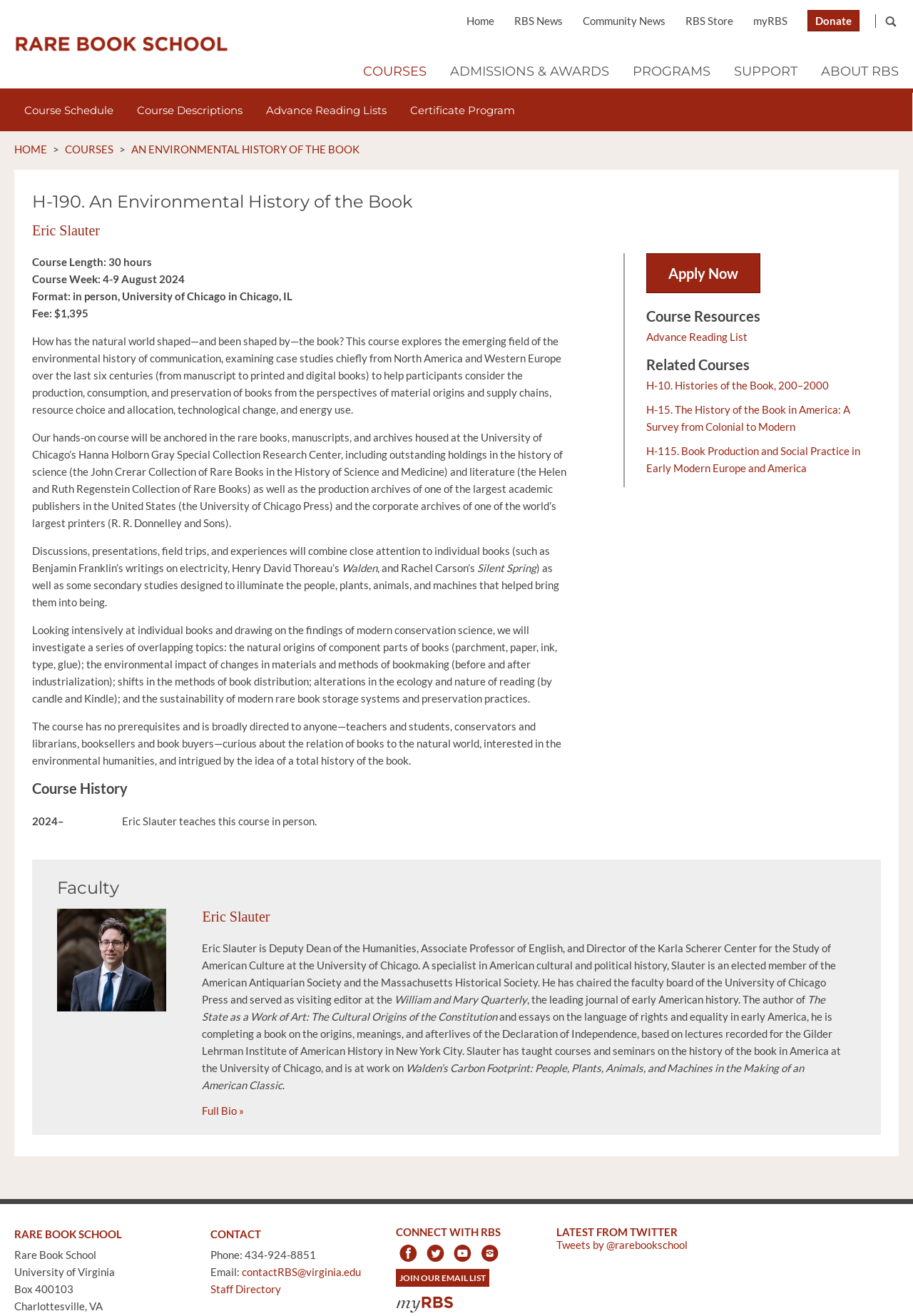Find the bounding box coordinates for the HTML element described in this sentence: "Rancho Heat & AC". Provide the coordinates as four float numbers between 0 and 1, in the format [left, top, right, bottom].

None